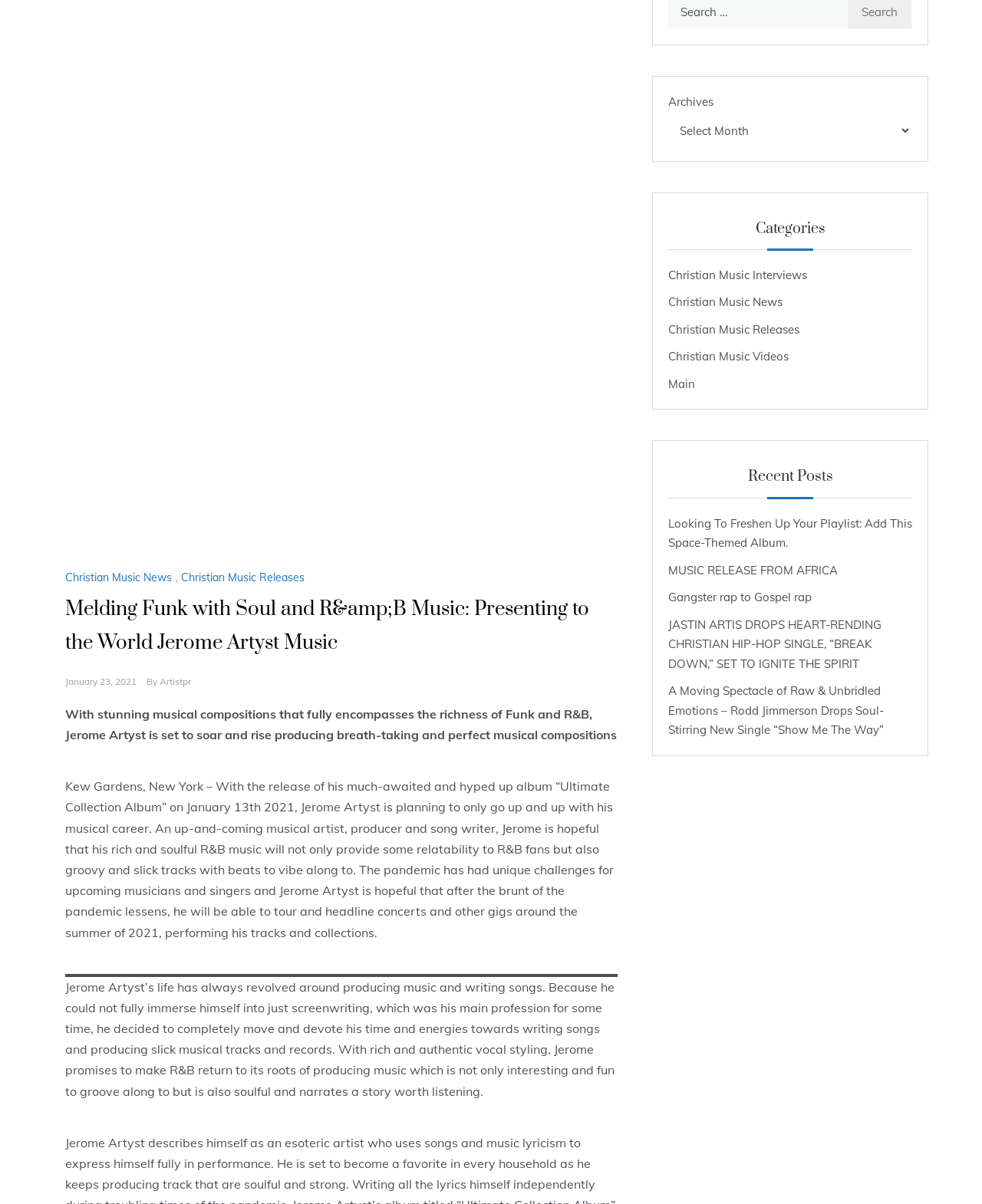Given the webpage screenshot, identify the bounding box of the UI element that matches this description: "Christian Music News".

[0.68, 0.243, 0.797, 0.259]